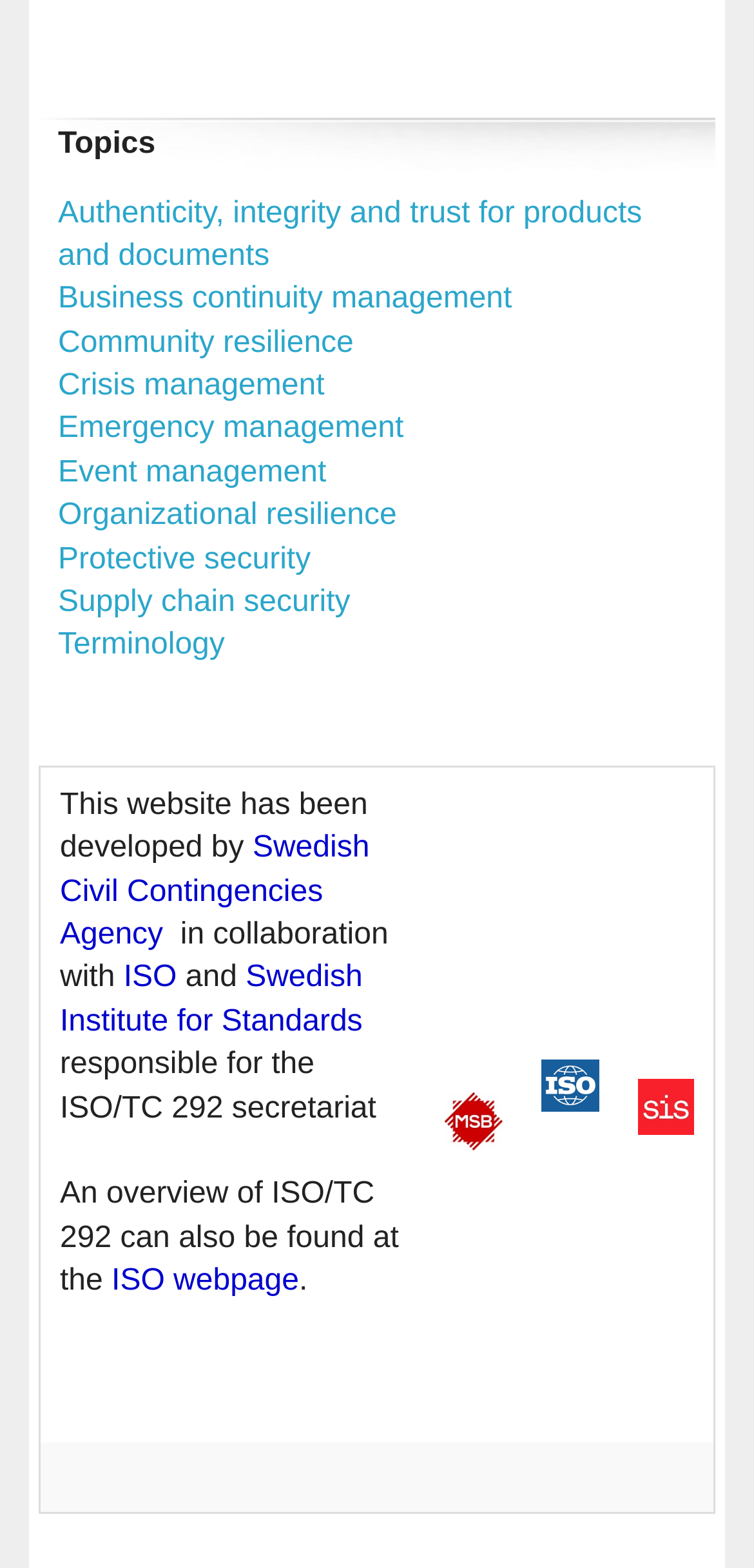Provide a short, one-word or phrase answer to the question below:
What is the first topic listed?

Authenticity, integrity and trust for products and documents